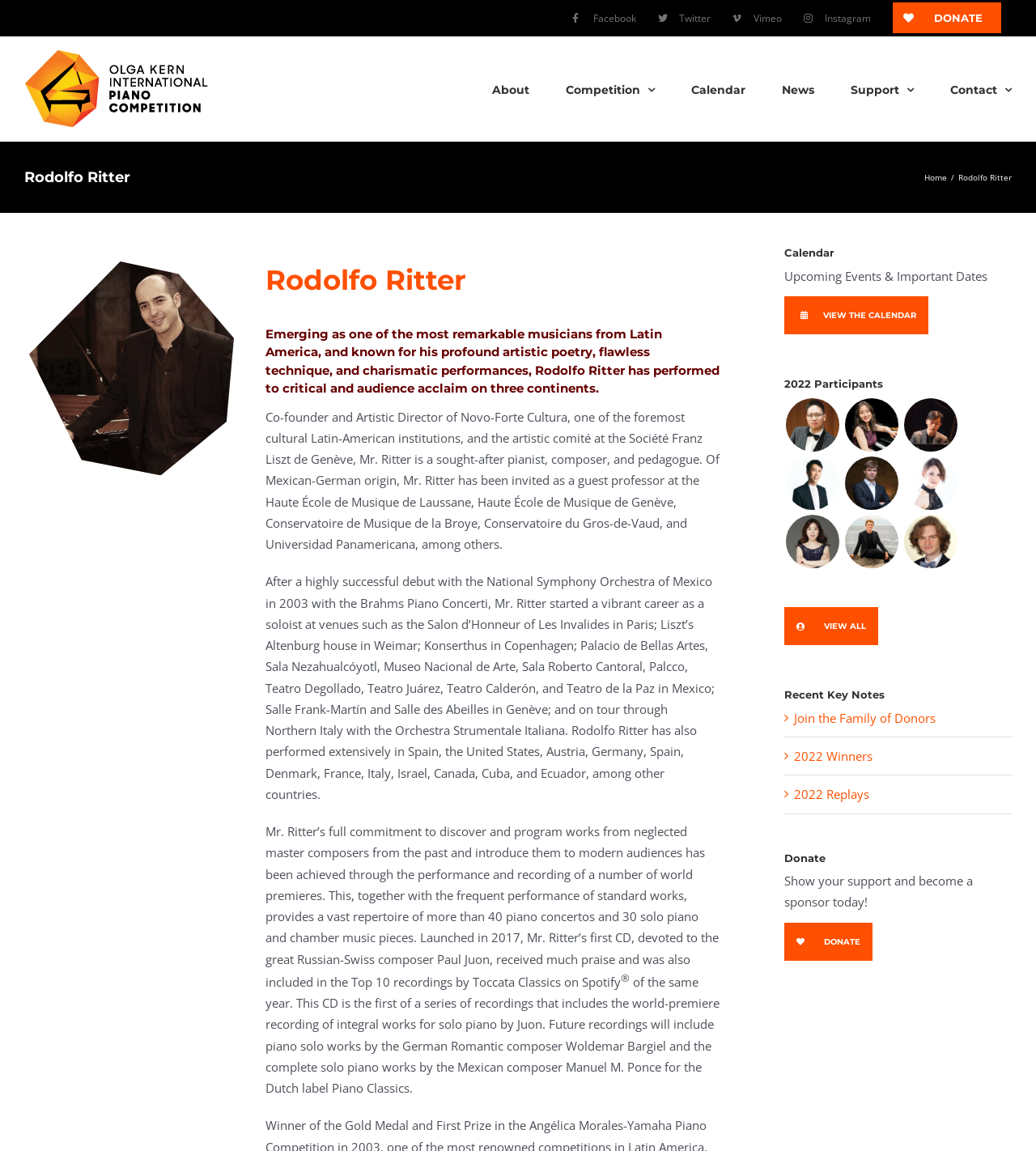Provide the bounding box coordinates of the UI element this sentence describes: "Join the Family of Donors".

[0.767, 0.617, 0.903, 0.631]